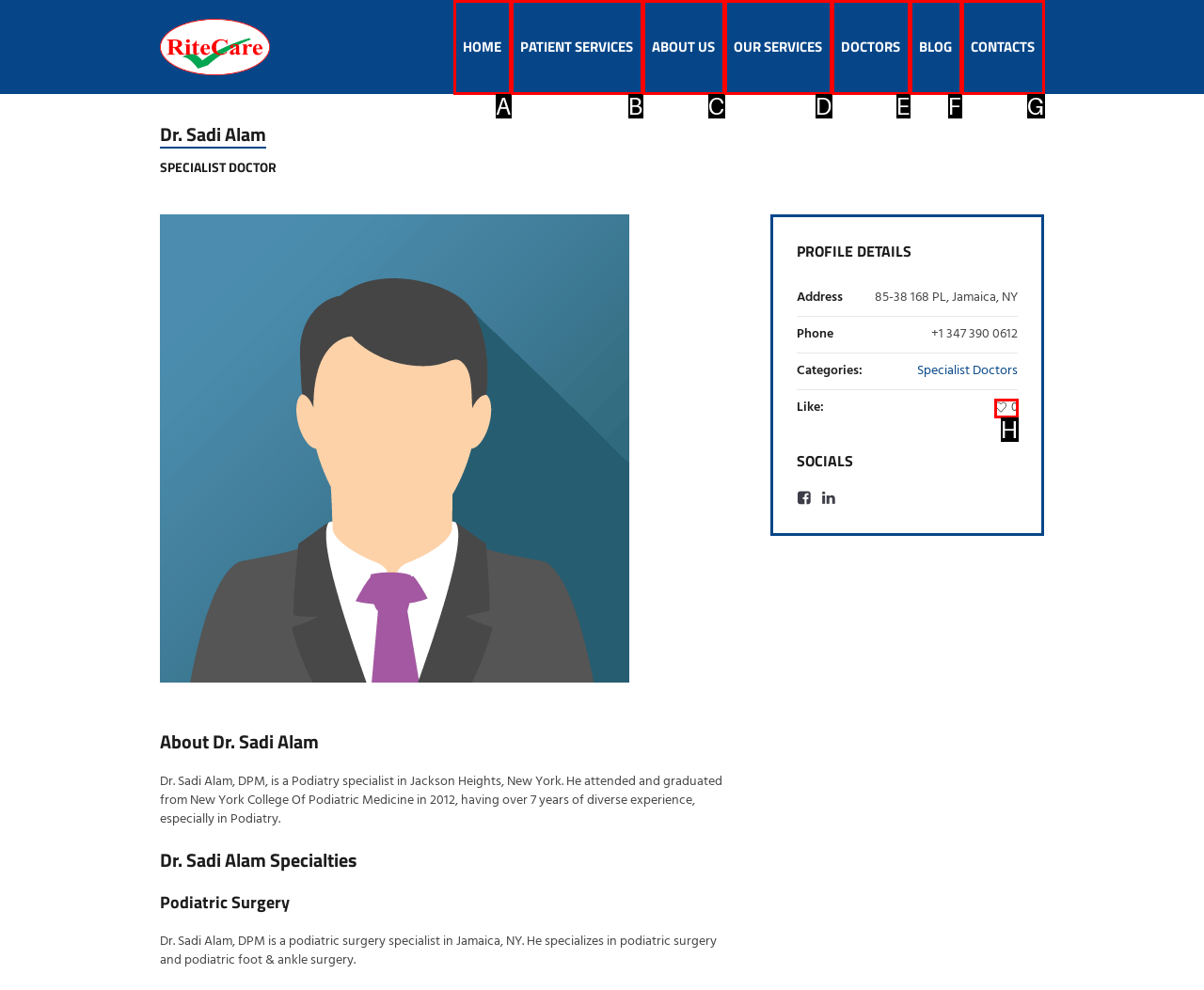Select the HTML element that matches the description: Contacts. Provide the letter of the chosen option as your answer.

G